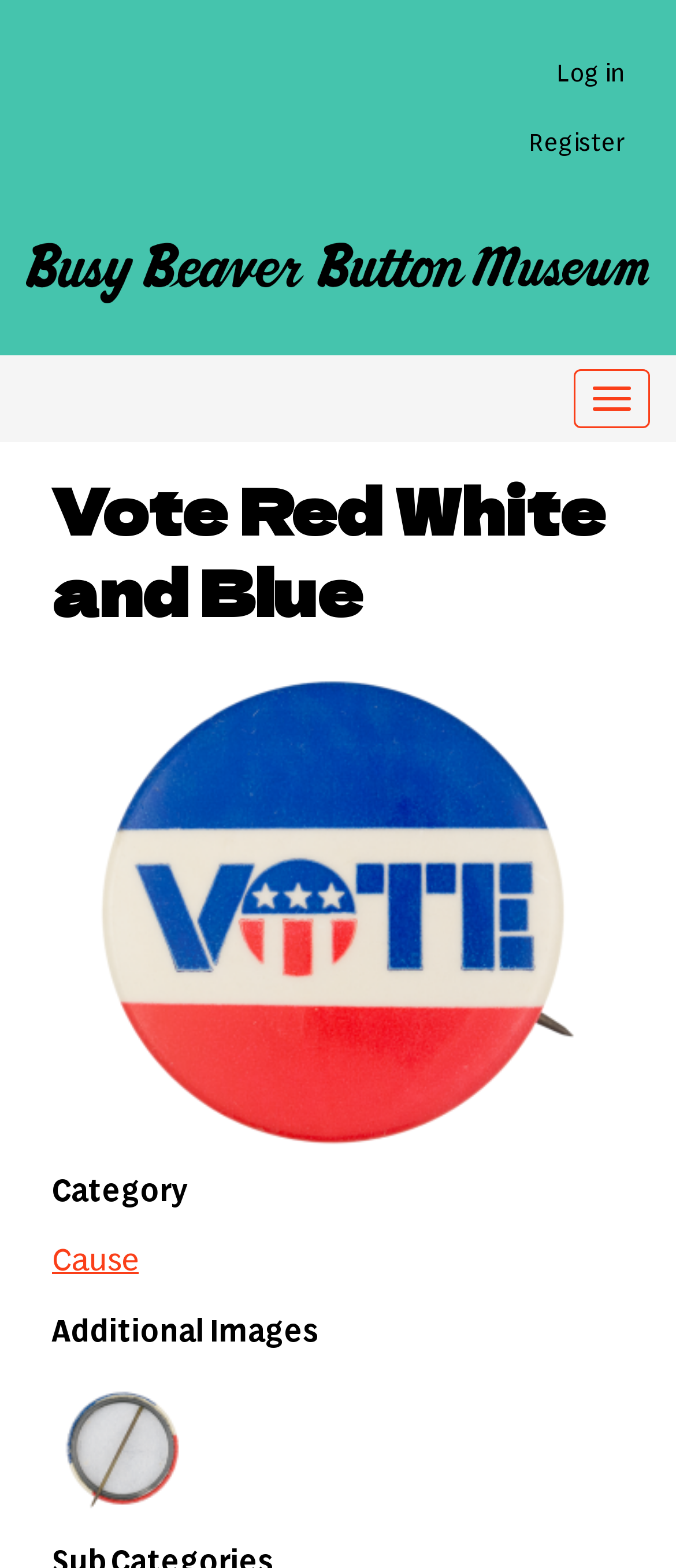What is the category of the 'Vote Red White and Blue' button?
Answer the question using a single word or phrase, according to the image.

Cause